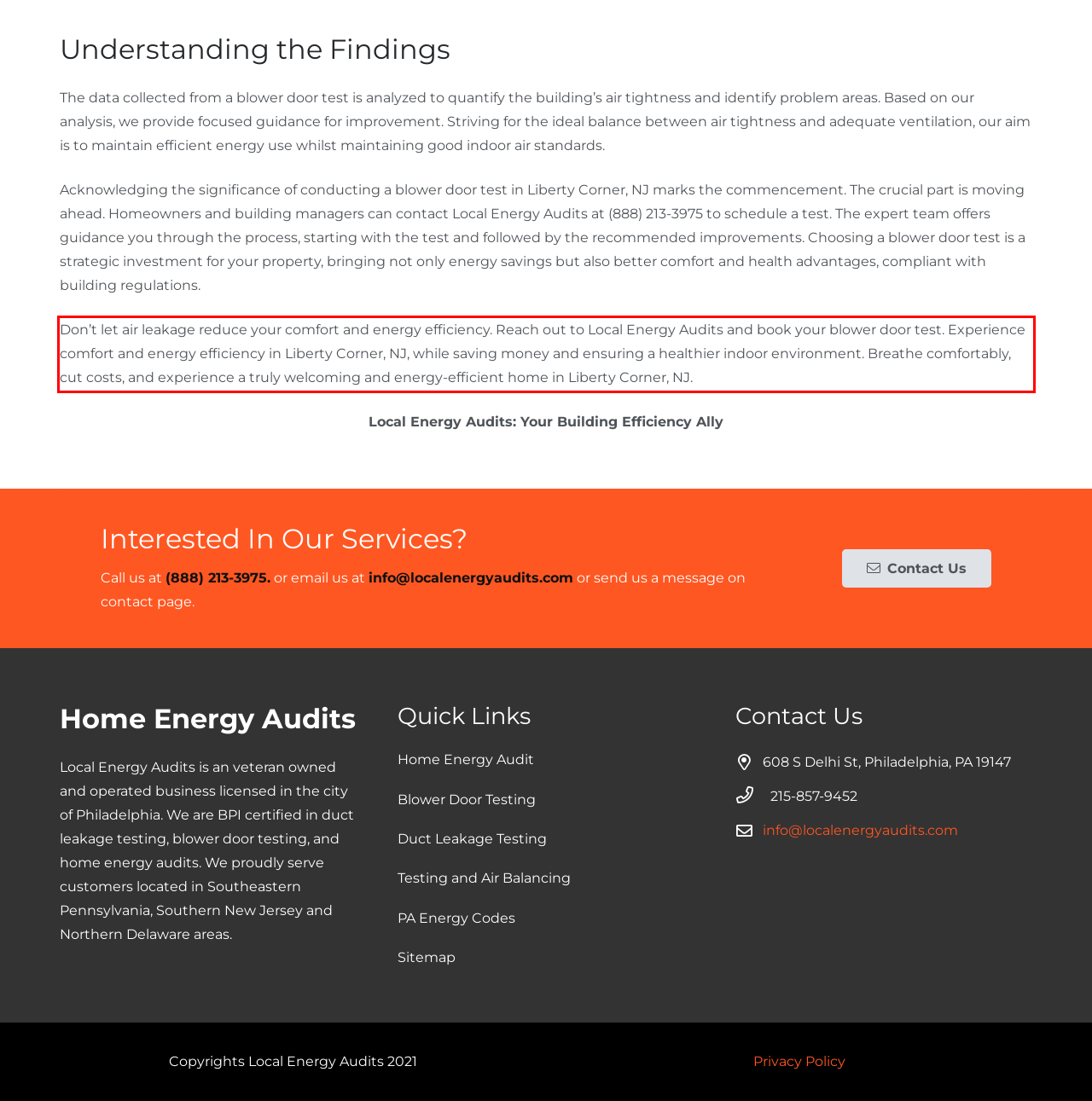Locate the red bounding box in the provided webpage screenshot and use OCR to determine the text content inside it.

Don’t let air leakage reduce your comfort and energy efficiency. Reach out to Local Energy Audits and book your blower door test. Experience comfort and energy efficiency in Liberty Corner, NJ, while saving money and ensuring a healthier indoor environment. Breathe comfortably, cut costs, and experience a truly welcoming and energy-efficient home in Liberty Corner, NJ.